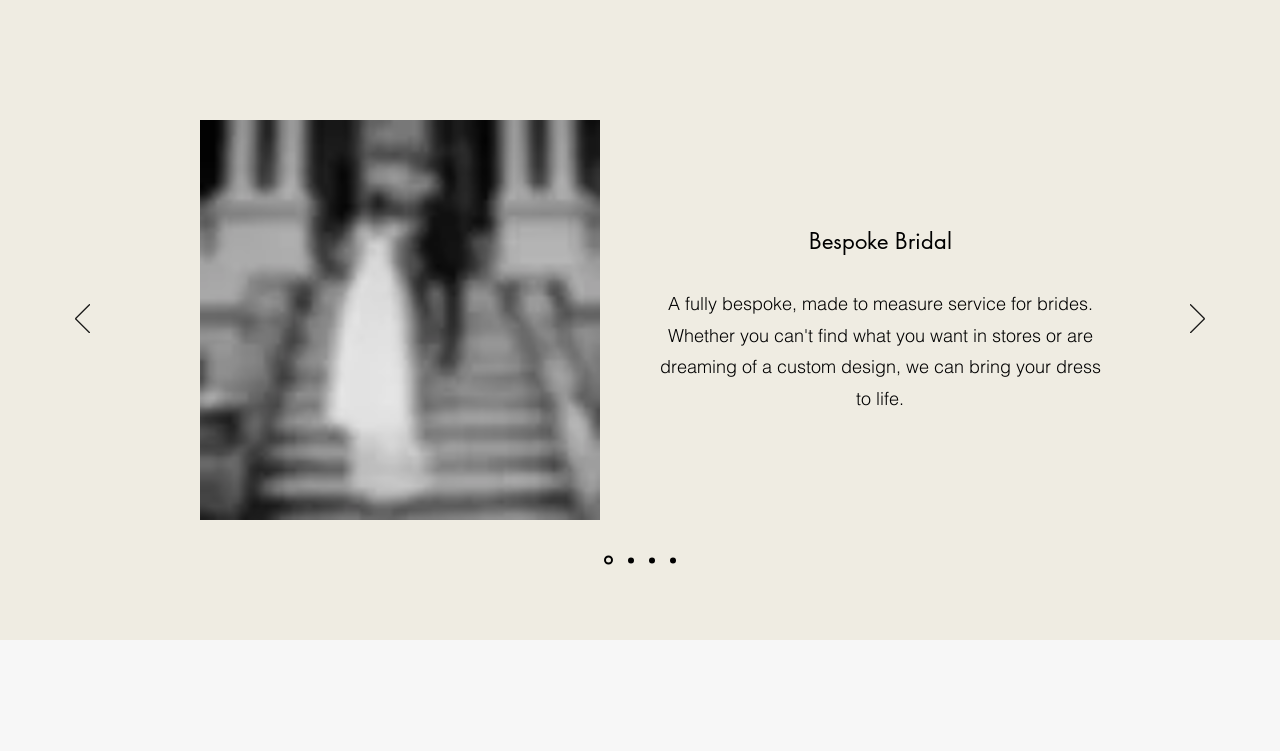What is the region below the slideshow?
Refer to the screenshot and respond with a concise word or phrase.

Home: Opening Hours